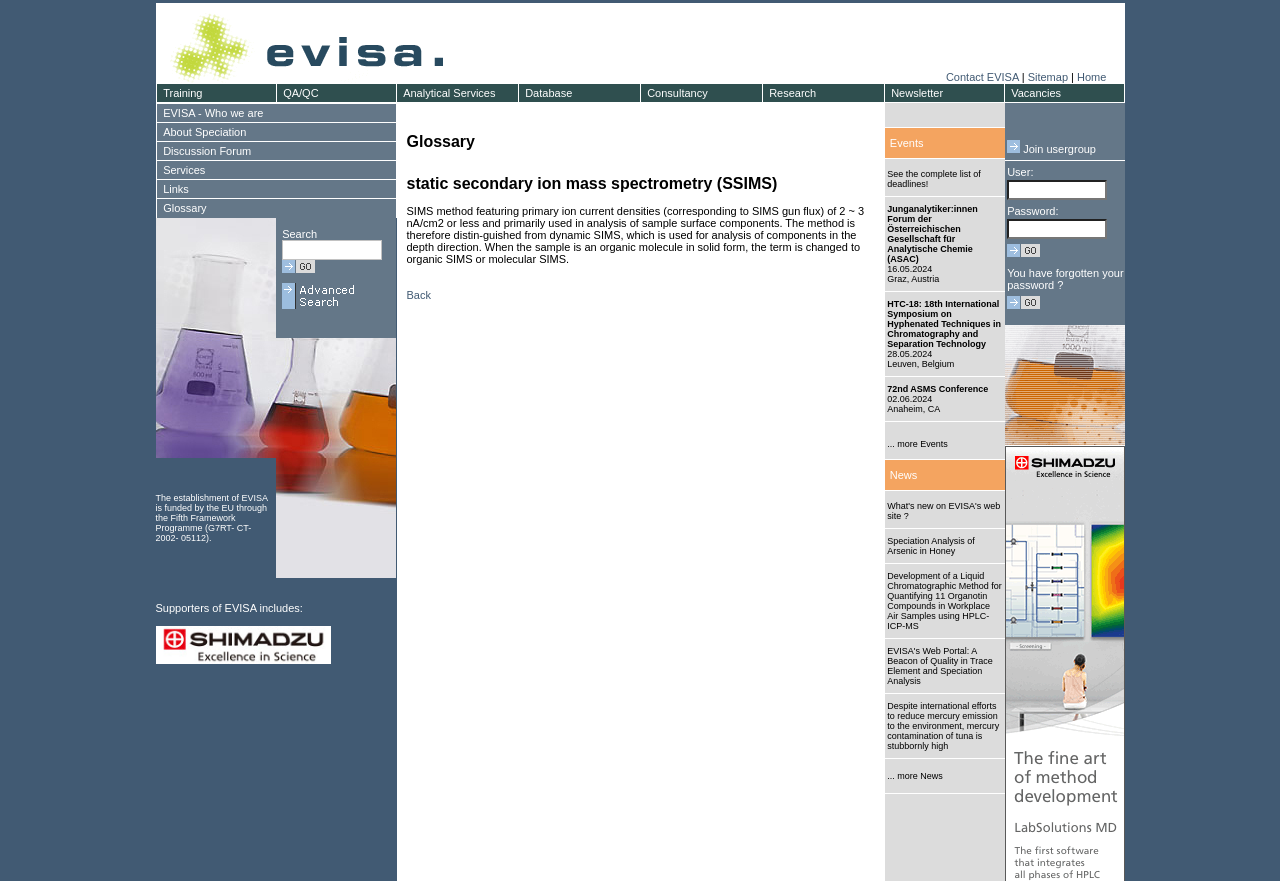Write an exhaustive caption that covers the webpage's main aspects.

The webpage is titled "static secondary ion mass spectrometry (SSIMS) | EVISA's Glossary". At the top, there is a header section with a logo of EVISA on the left and a navigation menu on the right, containing links to "Contact EVISA", "Sitemap", and "Home". 

Below the header, there is a horizontal menu bar with multiple links, including "Training", "QA/QC", "Analytical Services", "Database", "Consultancy", "Research", "Newsletter", and "Vacancies". Each link is separated by a small gap.

On the left side of the page, there is a vertical menu with multiple sections, including "EVISA - Who we are", "About Speciation", "Discussion Forum", "Services", "Links", and "Glossary". Each section has a link with a shortcut key.

On the right side of the page, there is a search box with a label "Search go" and an "Advanced search" link. The search box is positioned above a large content area, which is likely to display the main content of the webpage, but its details are not provided in the accessibility tree.

Overall, the webpage appears to be a glossary page for a scientific topic, with a focus on providing definitions and explanations for various terms related to secondary ion mass spectrometry. The layout is organized, with clear headings and menus, making it easy to navigate.